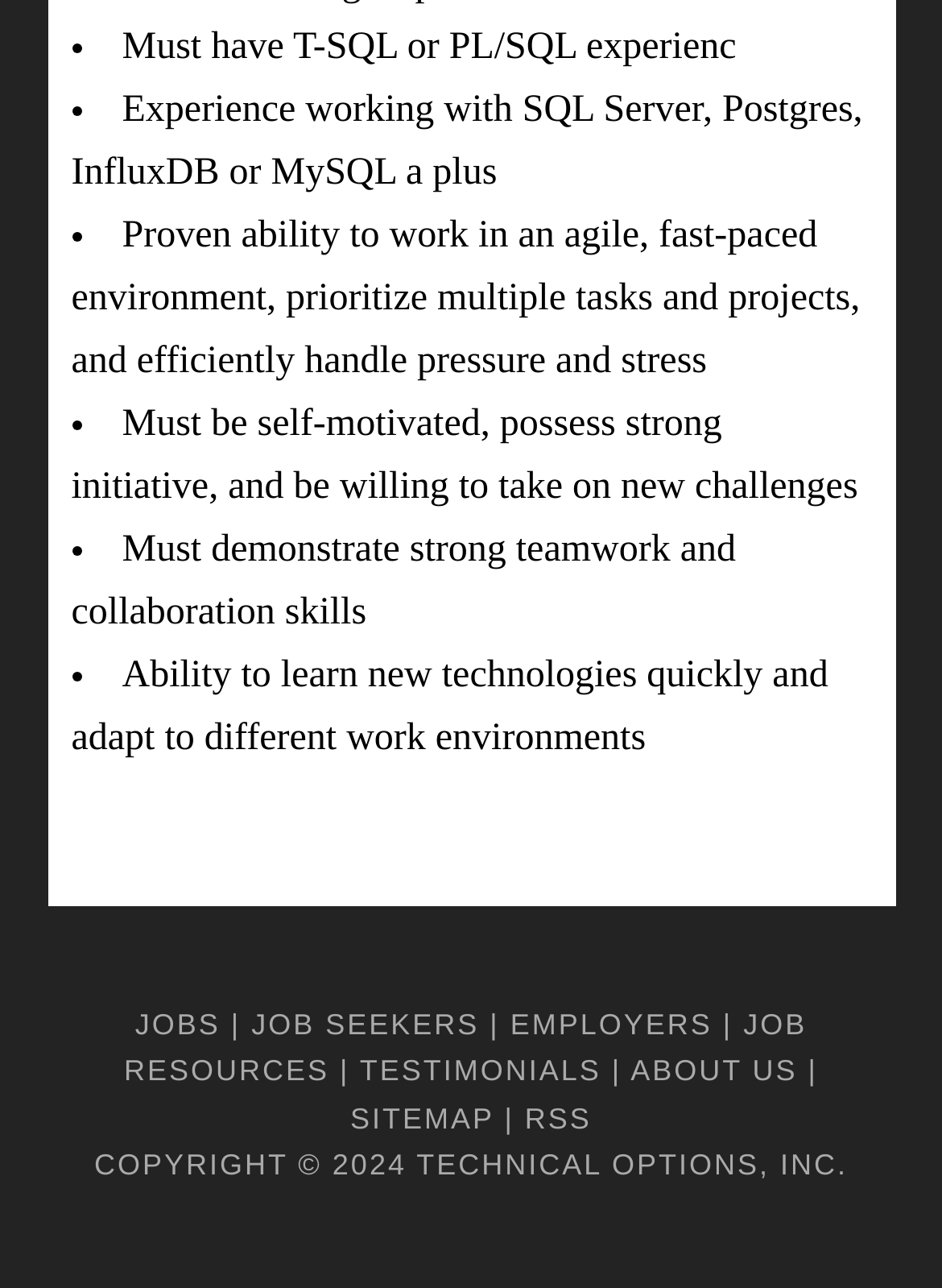Please identify the bounding box coordinates of the region to click in order to complete the given instruction: "Visit EMPLOYERS". The coordinates should be four float numbers between 0 and 1, i.e., [left, top, right, bottom].

[0.542, 0.782, 0.756, 0.808]